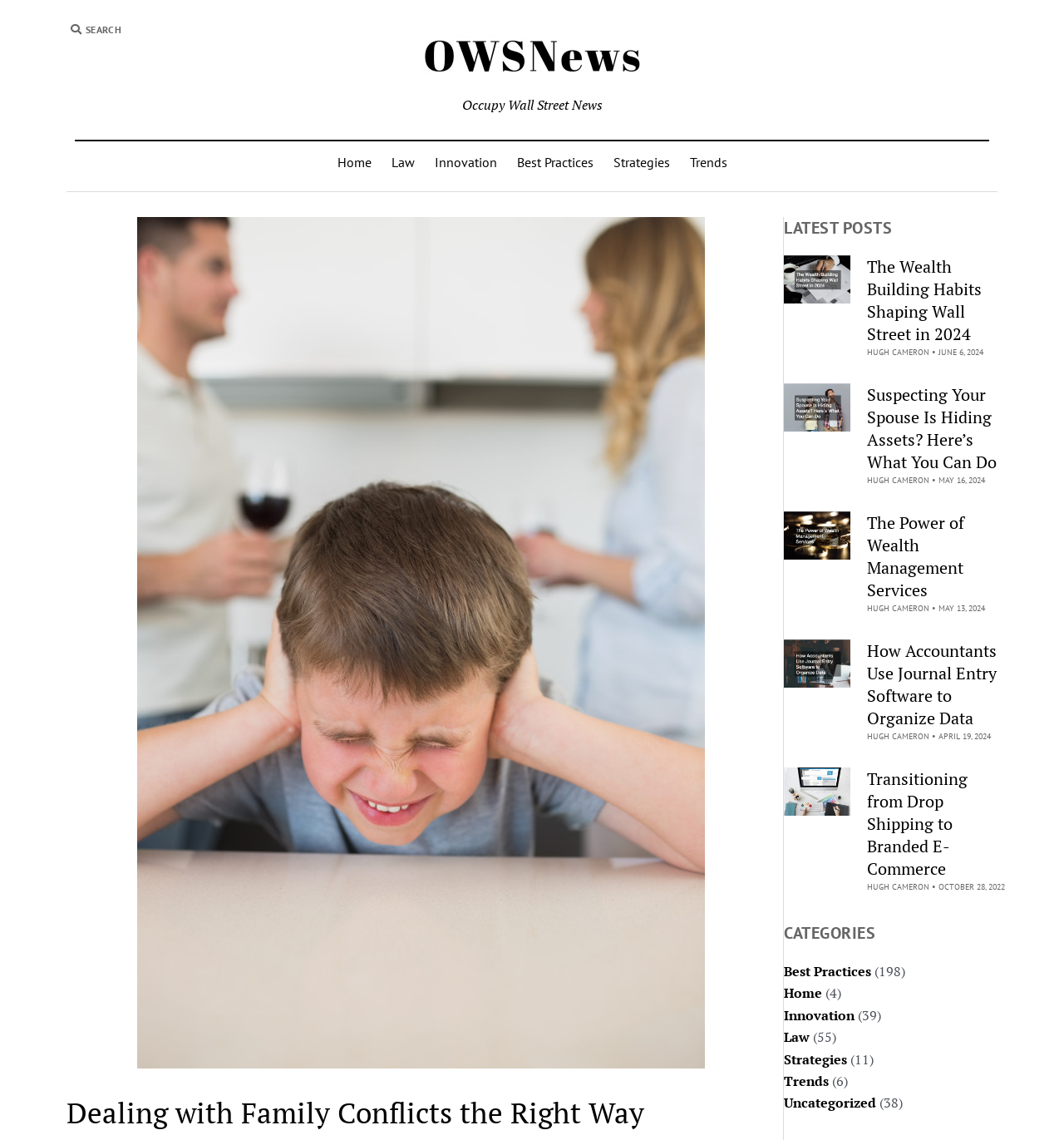Please identify the bounding box coordinates of the region to click in order to complete the given instruction: "browse categories". The coordinates should be four float numbers between 0 and 1, i.e., [left, top, right, bottom].

[0.737, 0.842, 0.945, 0.977]